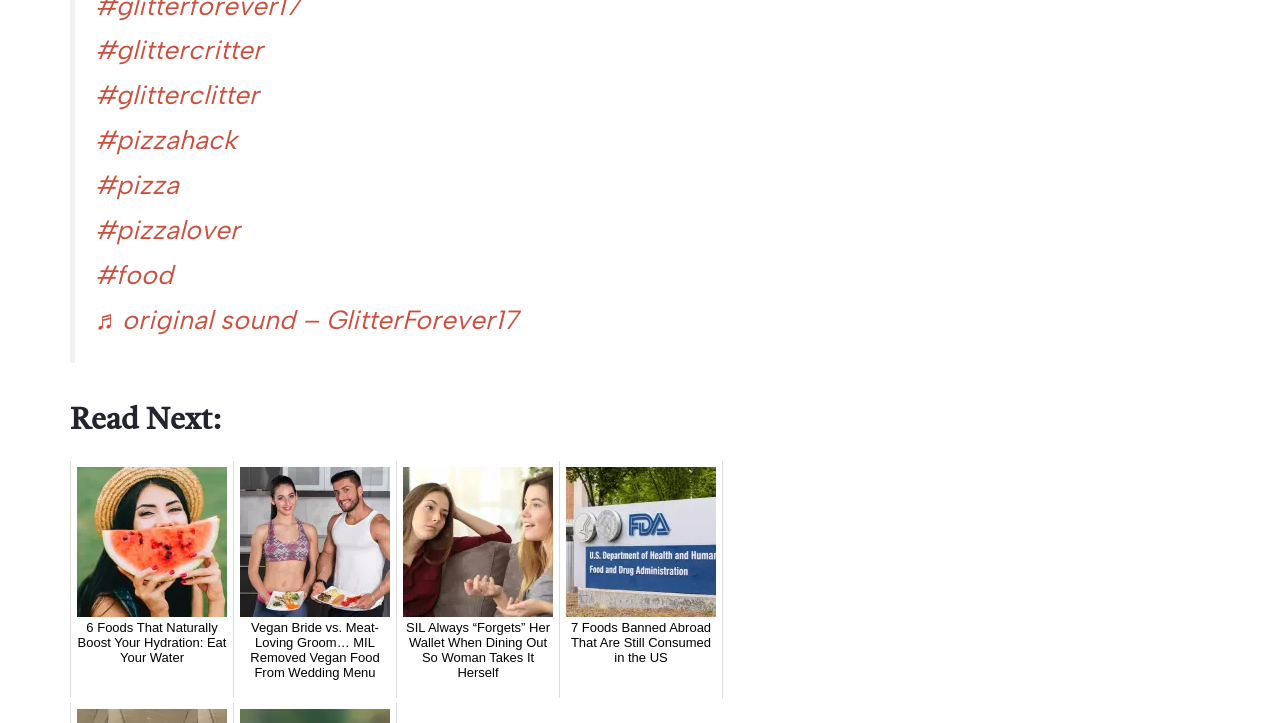Find the bounding box coordinates of the area that needs to be clicked in order to achieve the following instruction: "Check out the link to pizza". The coordinates should be specified as four float numbers between 0 and 1, i.e., [left, top, right, bottom].

[0.074, 0.234, 0.14, 0.278]